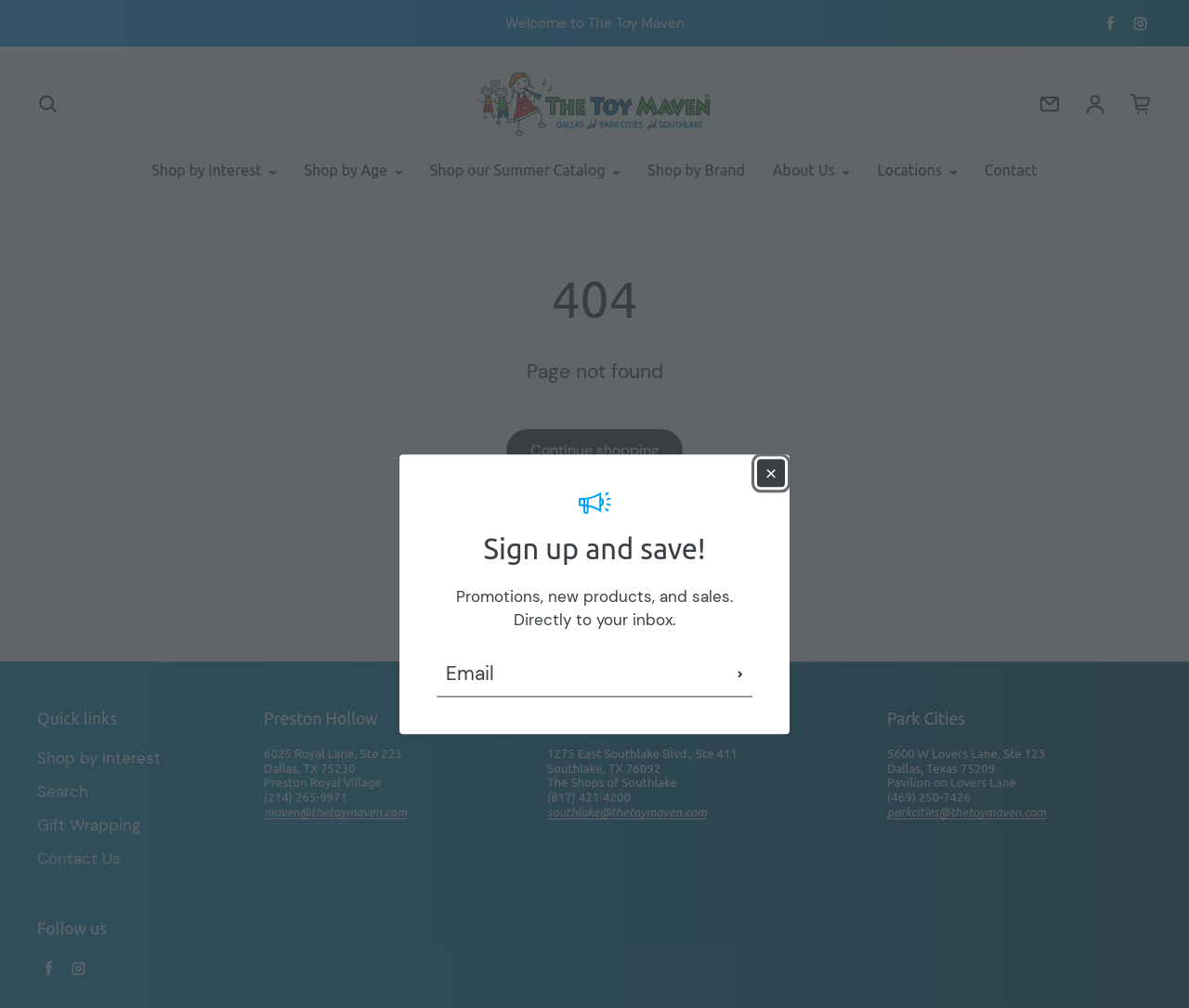How many locations does The Toy Maven have?
Using the image provided, answer with just one word or phrase.

3